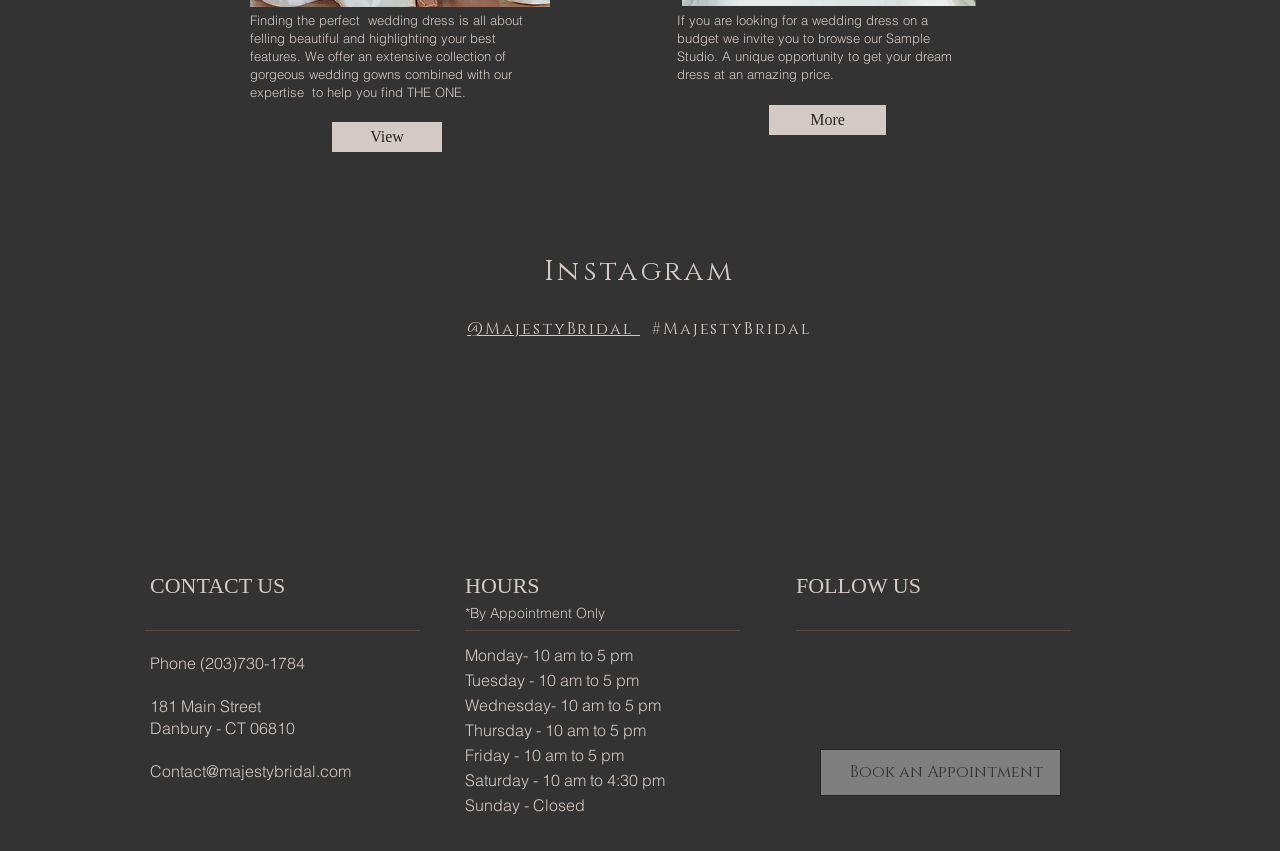Please identify the bounding box coordinates of the element I should click to complete this instruction: 'Search for a book'. The coordinates should be given as four float numbers between 0 and 1, like this: [left, top, right, bottom].

None